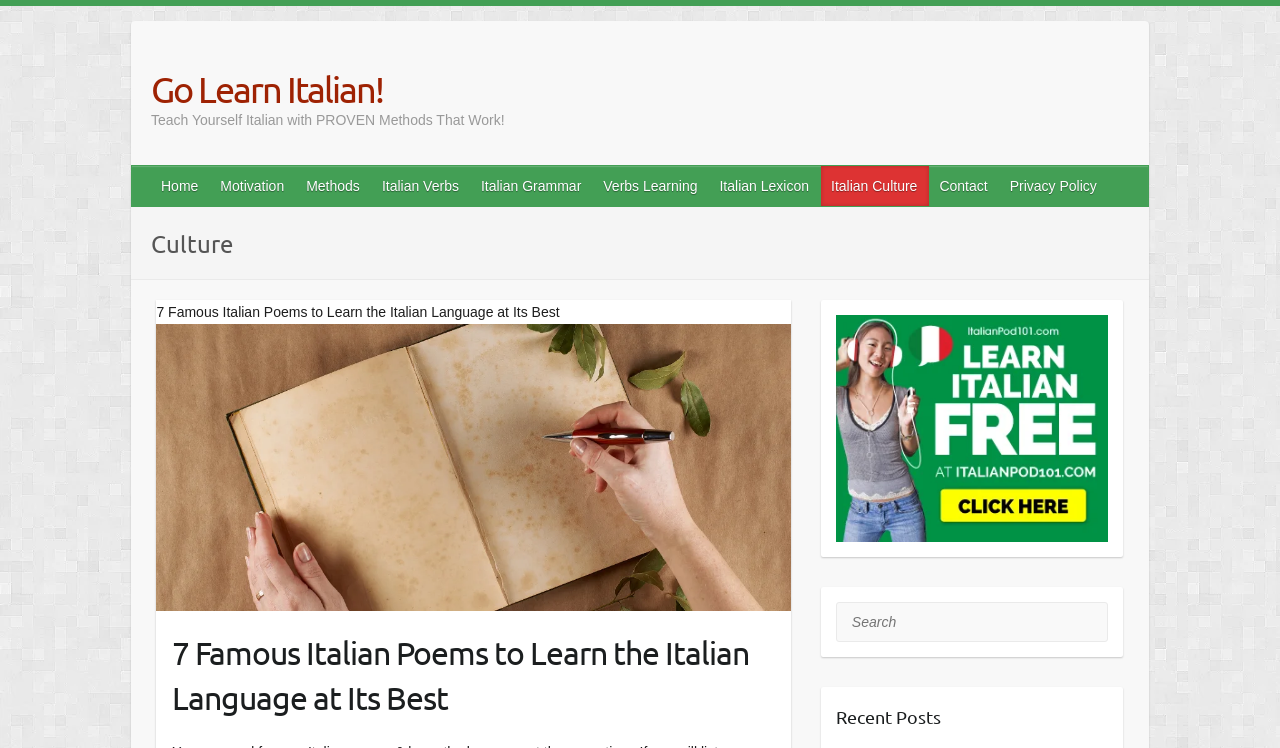Provide the bounding box coordinates for the area that should be clicked to complete the instruction: "Learn how to learn Italian language in 3 months".

[0.653, 0.426, 0.866, 0.448]